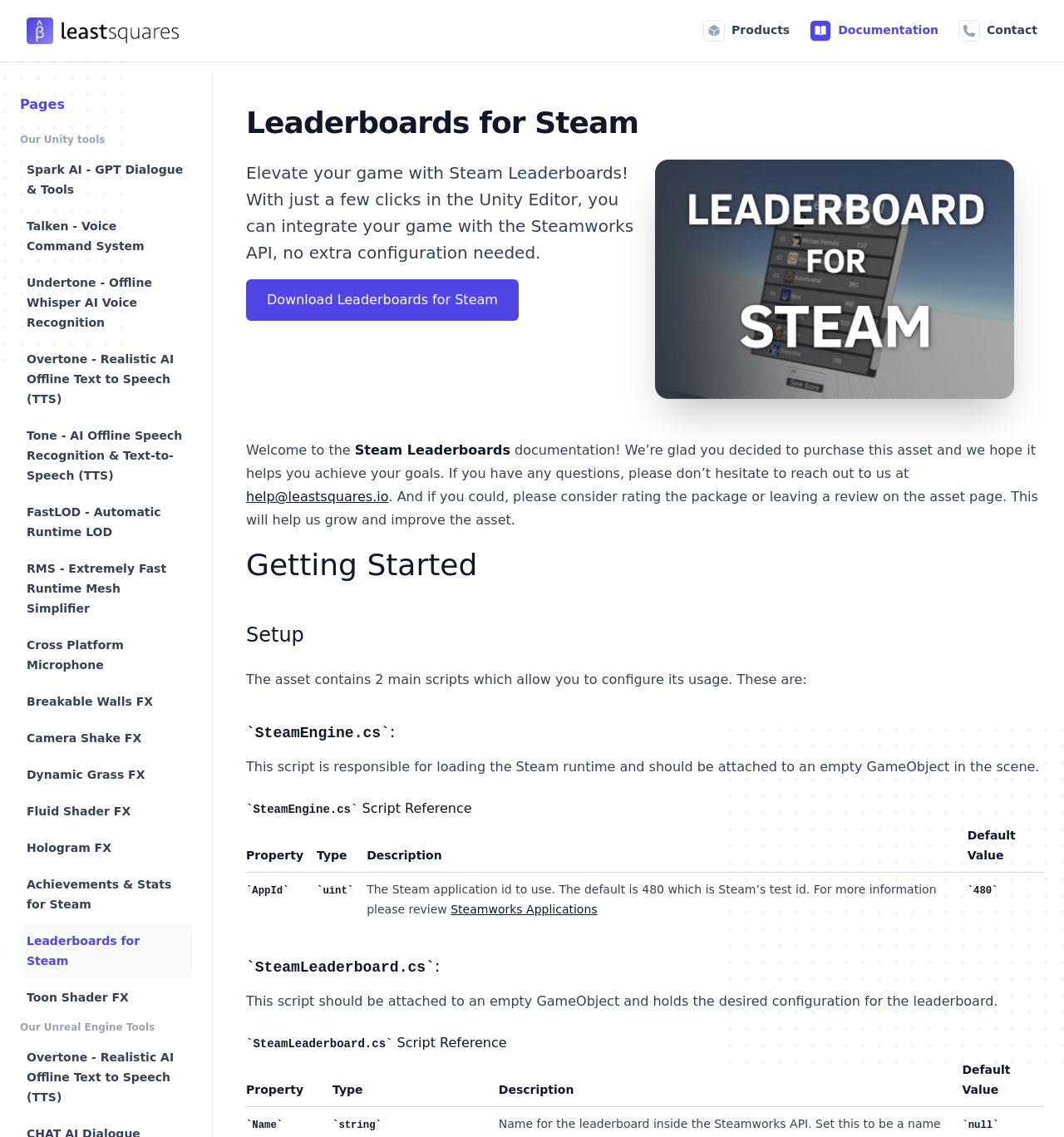Carefully examine the image and provide an in-depth answer to the question: What is the default value of the 'AppId' property?

The webpage provides a table that describes the properties of the 'SteamEngine.cs' script, and according to the table, the default value of the 'AppId' property is 480, which is Steam's test id.